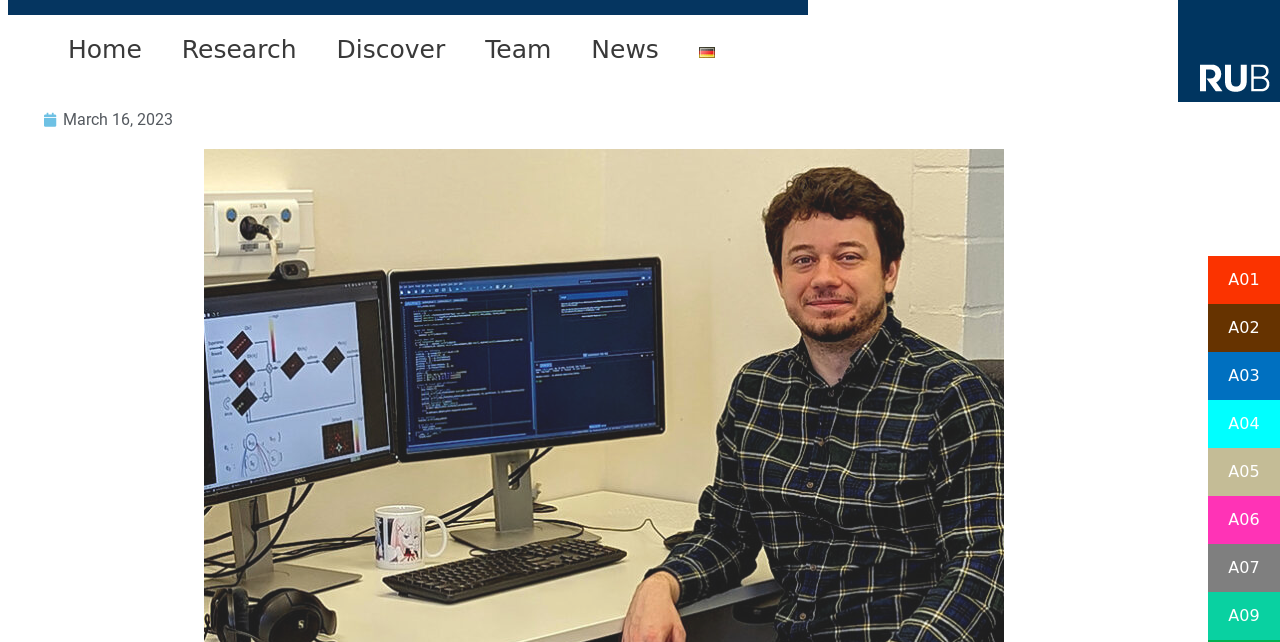From the webpage screenshot, identify the region described by March 16, 2023. Provide the bounding box coordinates as (top-left x, top-left y, bottom-right x, bottom-right y), with each value being a floating point number between 0 and 1.

[0.034, 0.171, 0.135, 0.201]